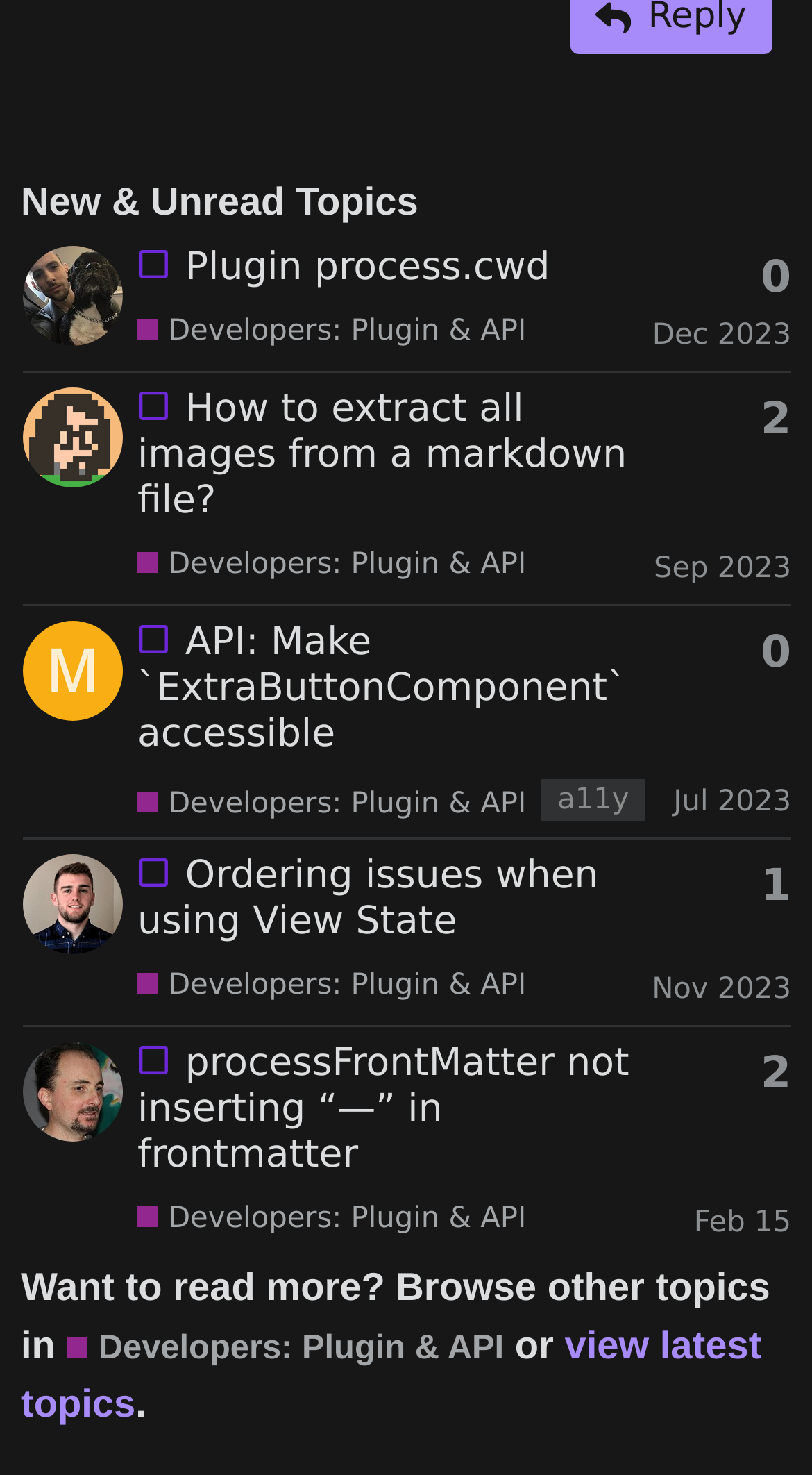Find the bounding box coordinates for the HTML element described as: "1". The coordinates should consist of four float values between 0 and 1, i.e., [left, top, right, bottom].

[0.937, 0.579, 0.974, 0.609]